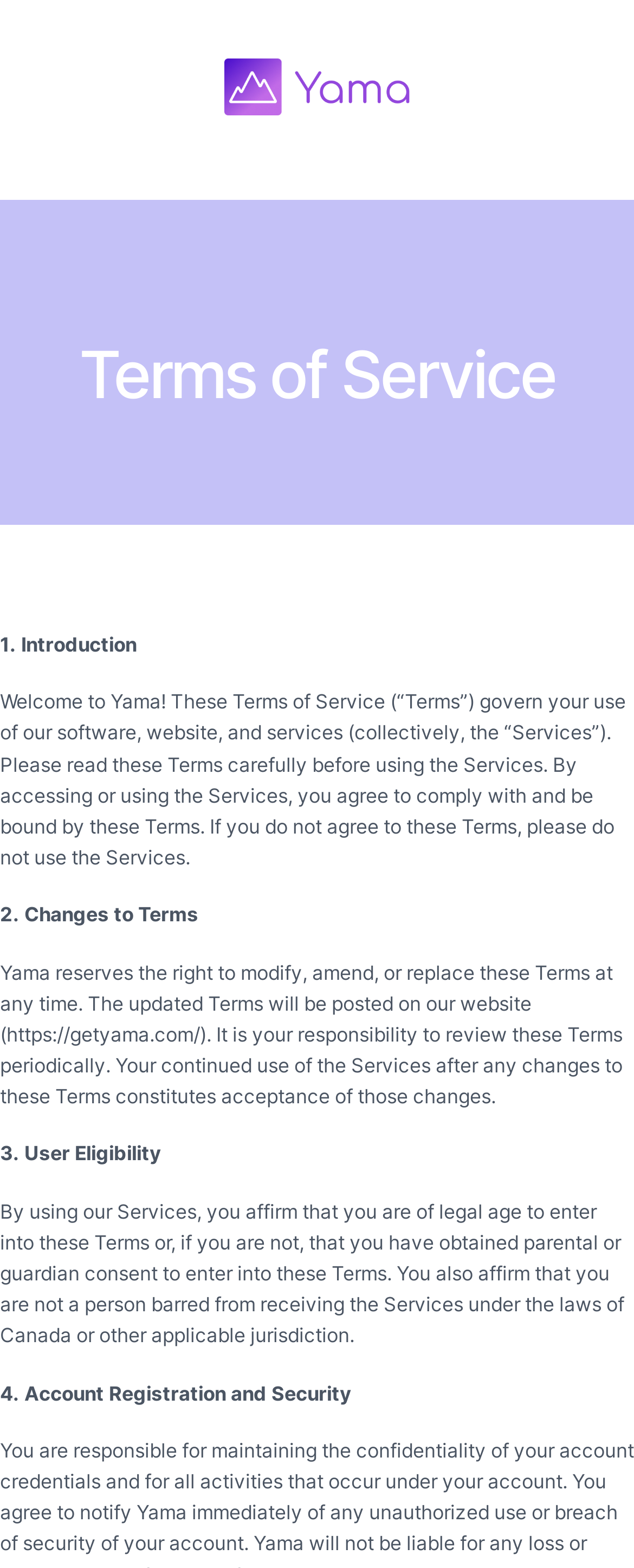What is the next section after 'Introduction'?
Offer a detailed and exhaustive answer to the question.

The next section after 'Introduction' can be determined by looking at the headings on the page, which are '1. Introduction', '2. Changes to Terms', '3. User Eligibility', and so on.